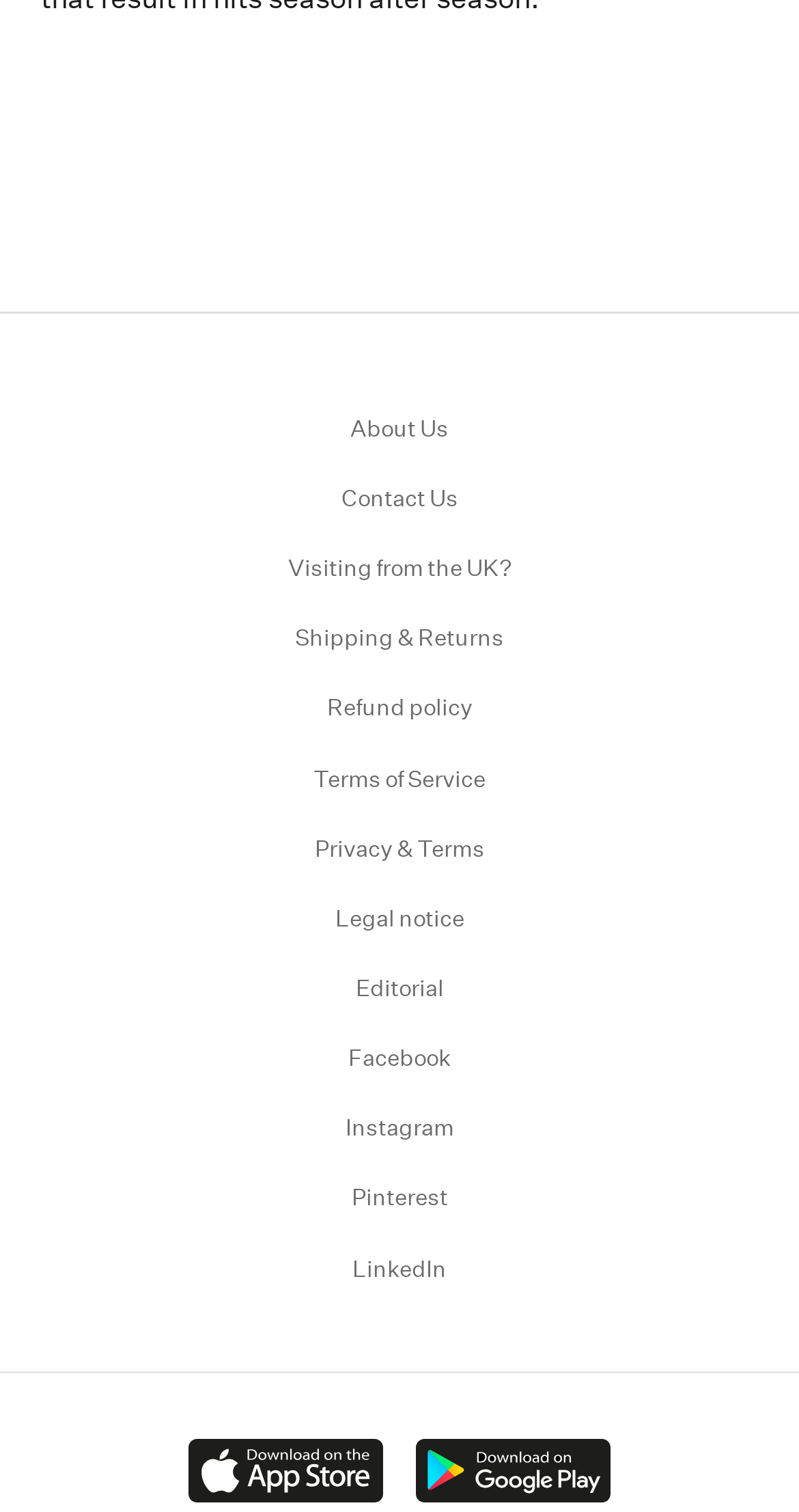Bounding box coordinates should be in the format (top-left x, top-left y, bottom-right x, bottom-right y) and all values should be floating point numbers between 0 and 1. Determine the bounding box coordinate for the UI element described as: About Us

[0.438, 0.274, 0.562, 0.294]